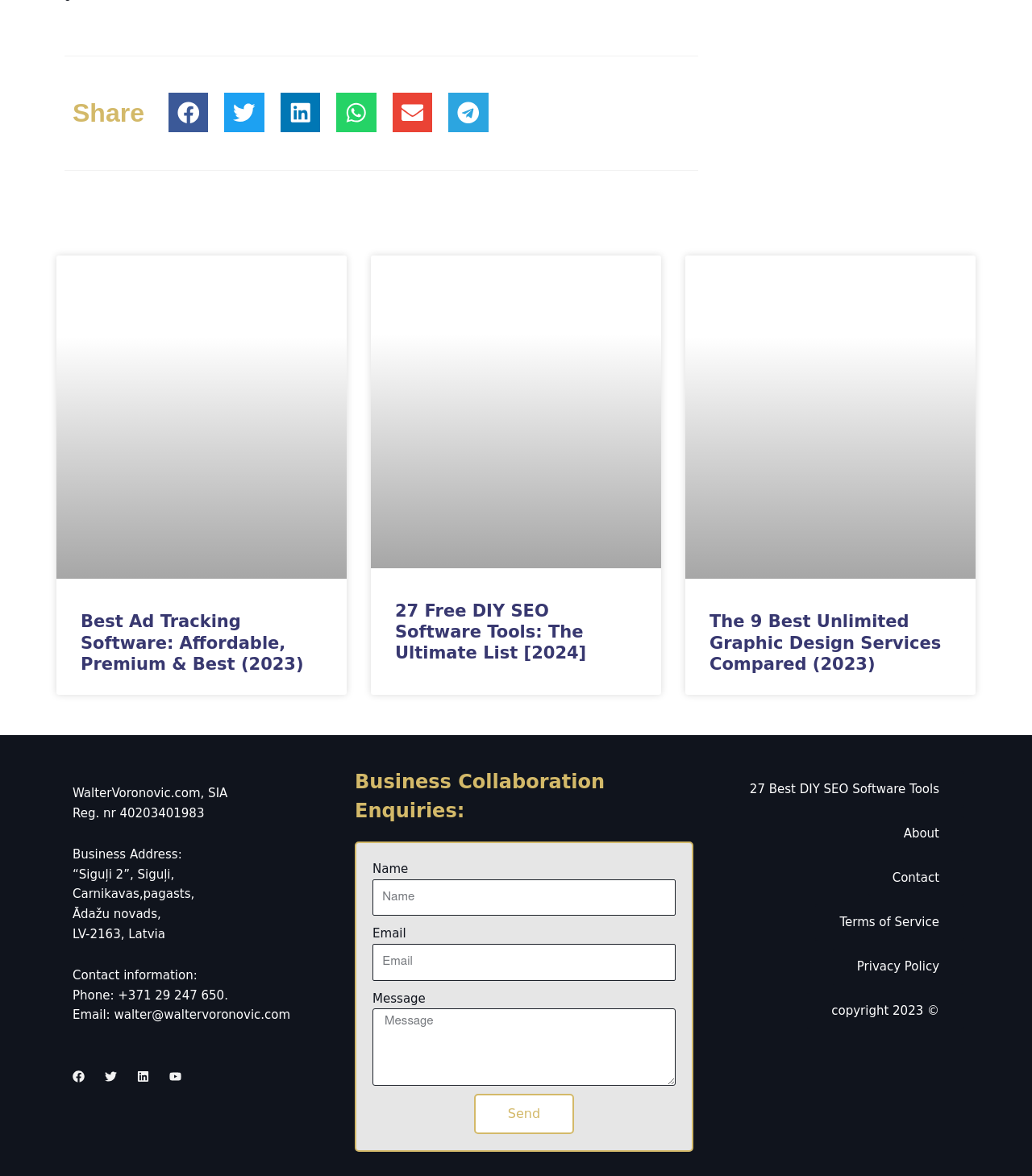What is the topic of the first article on the webpage?
Give a thorough and detailed response to the question.

I looked at the first article on the webpage, which has a heading 'Best Ad Tracking Software: Affordable, Premium & Best (2023)' and a link 'Best Ad Tracking Software', so the topic of the first article is Ad Tracking Software.